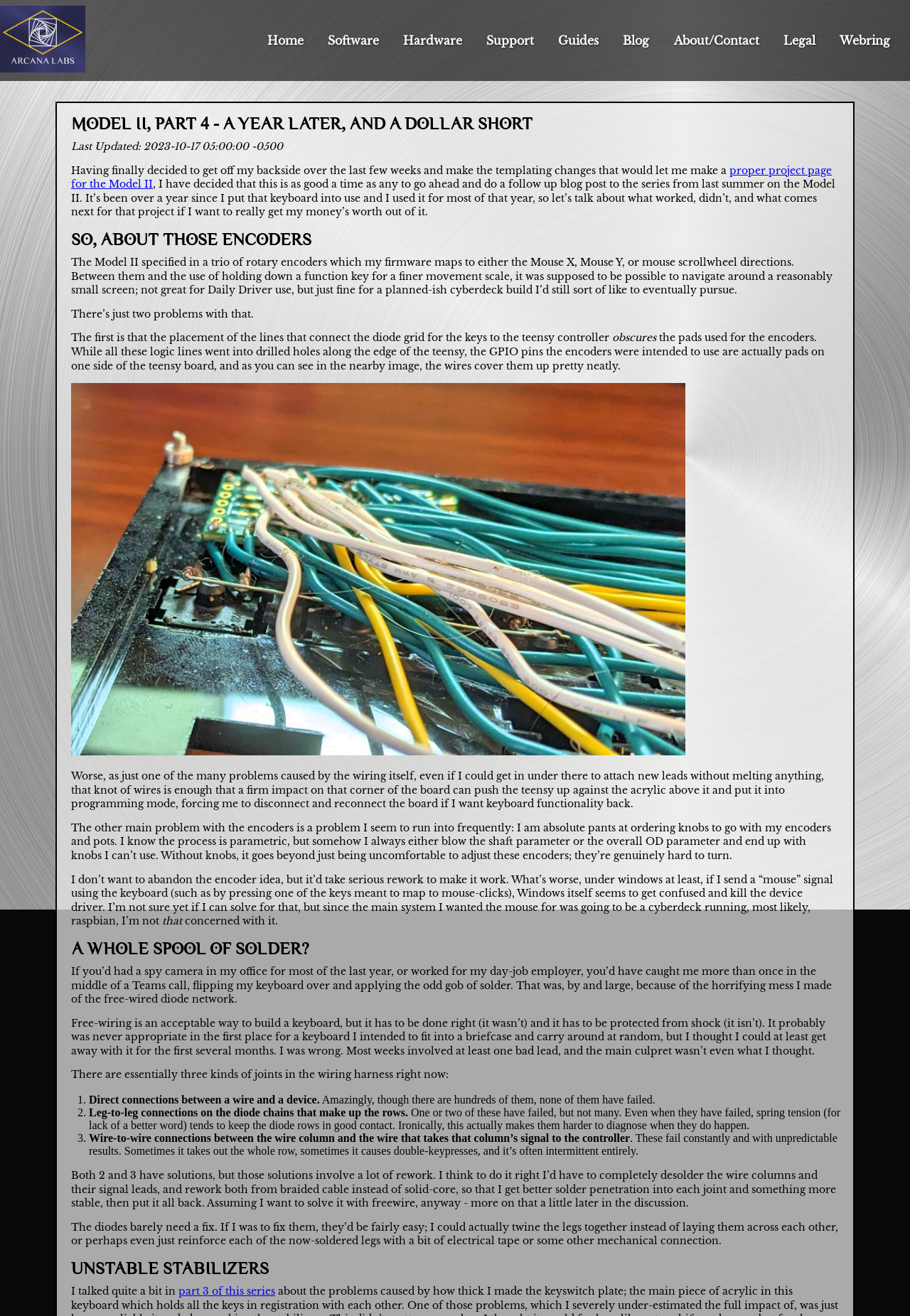Find the bounding box coordinates of the area that needs to be clicked in order to achieve the following instruction: "Click the 'About/Contact' link". The coordinates should be specified as four float numbers between 0 and 1, i.e., [left, top, right, bottom].

[0.74, 0.025, 0.834, 0.037]